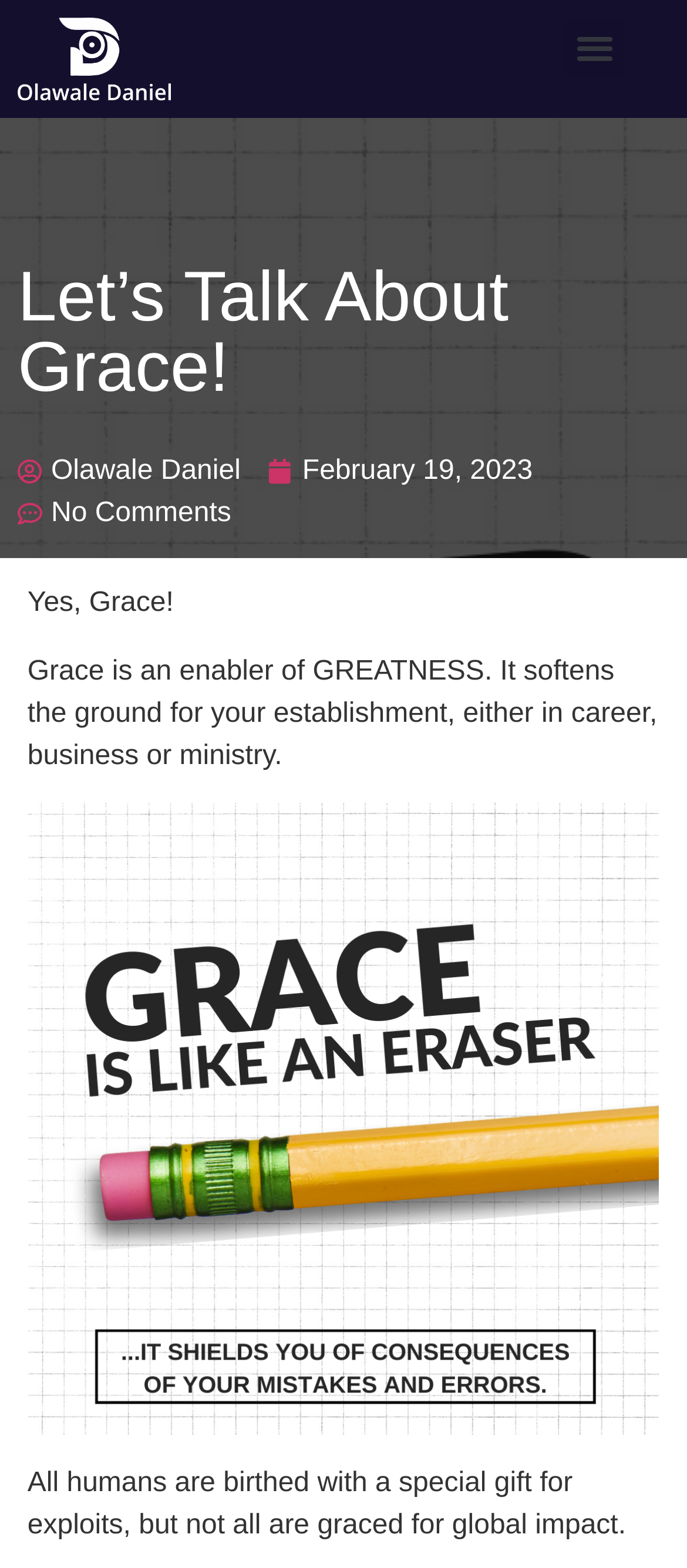Analyze the image and answer the question with as much detail as possible: 
What is the author of the webpage?

The link 'Olawale Daniel' is present on the webpage, which is likely to be the author or creator of the webpage.